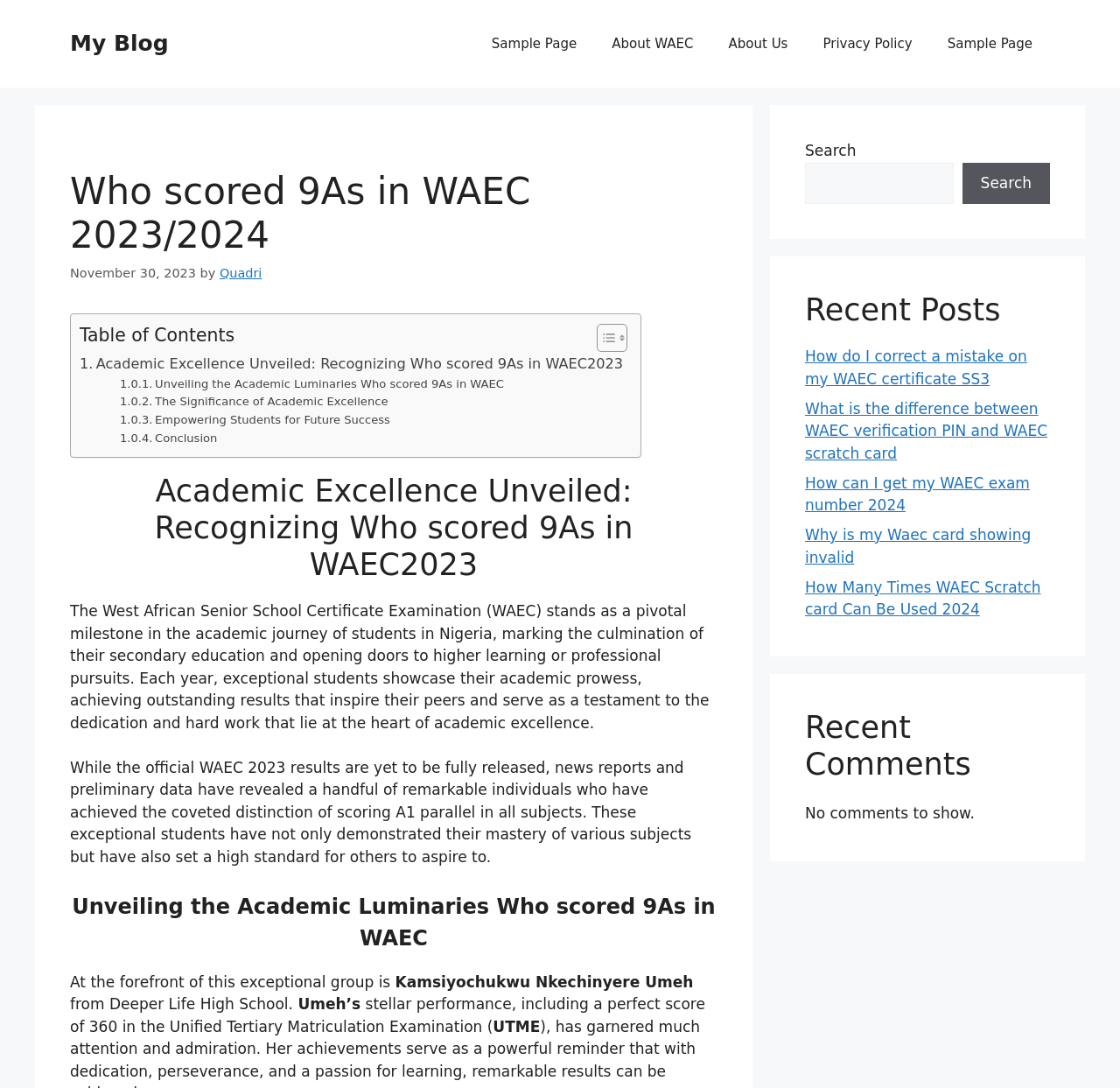Locate the bounding box coordinates of the element's region that should be clicked to carry out the following instruction: "Click the 'My Blog' link". The coordinates need to be four float numbers between 0 and 1, i.e., [left, top, right, bottom].

[0.062, 0.028, 0.15, 0.051]